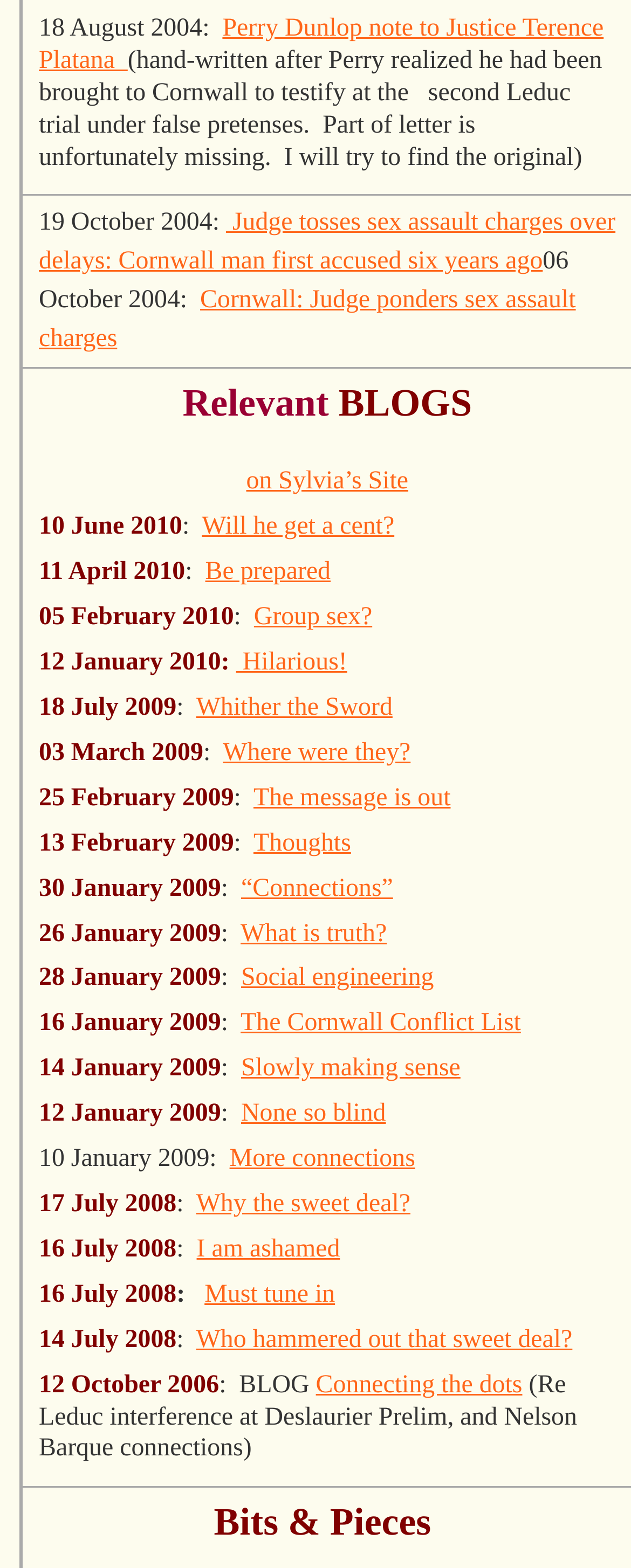How many links are under the 'Relevant BLOGS' heading?
Based on the screenshot, provide a one-word or short-phrase response.

3